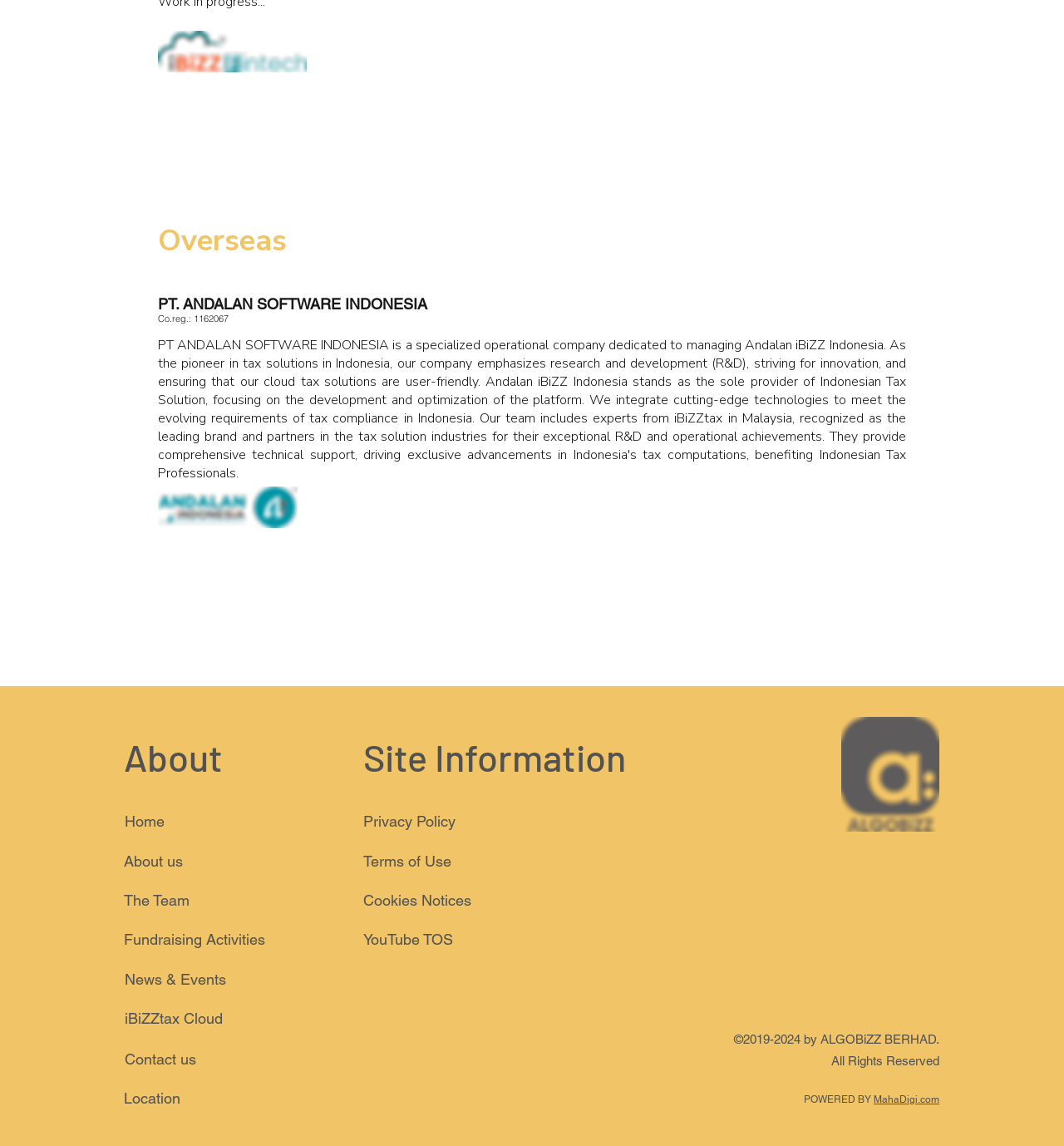Identify the bounding box coordinates of the clickable region required to complete the instruction: "Visit MahaDigi.com". The coordinates should be given as four float numbers within the range of 0 and 1, i.e., [left, top, right, bottom].

[0.821, 0.954, 0.883, 0.964]